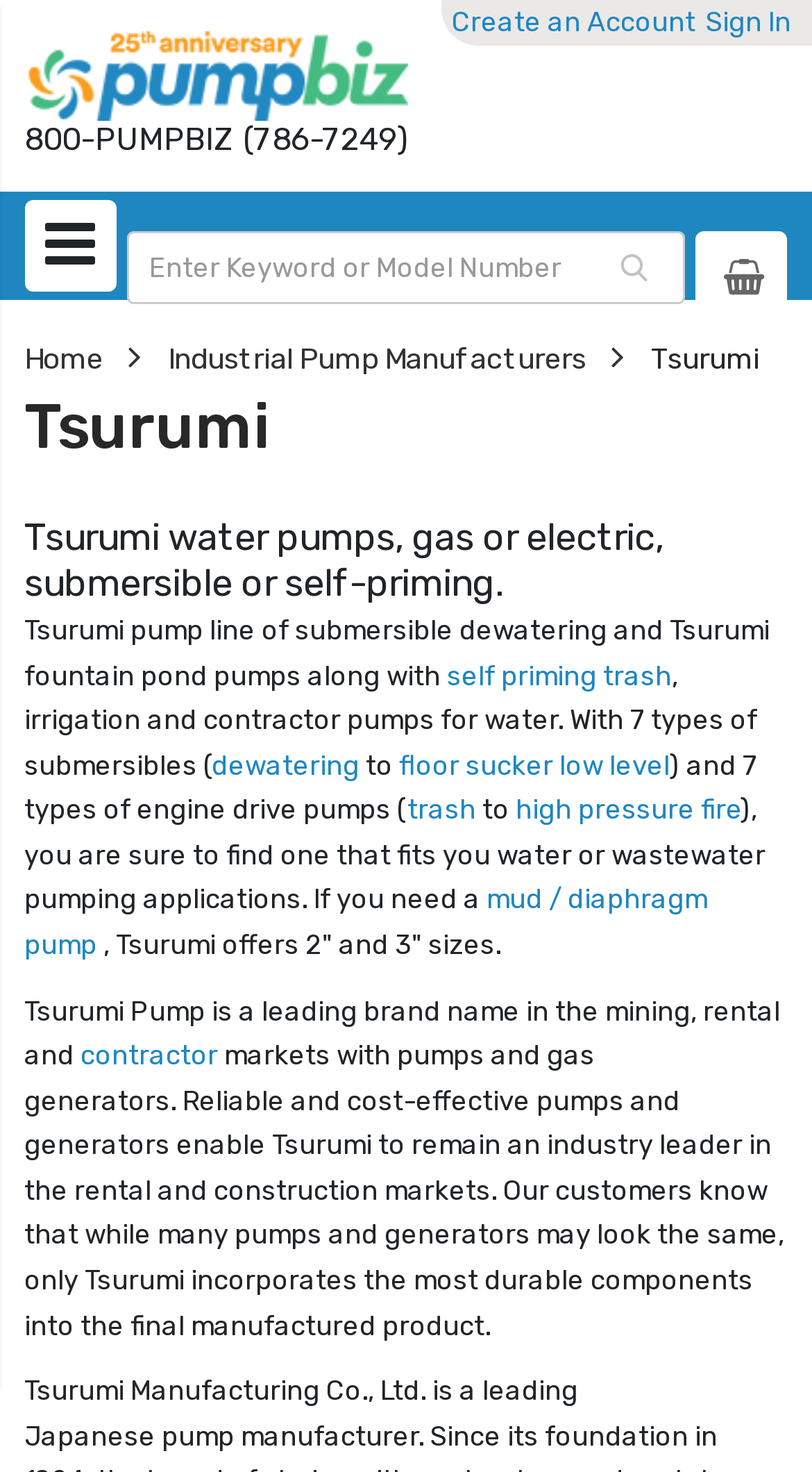Please find the bounding box coordinates of the element that must be clicked to perform the given instruction: "Call the phone number 800-PUMPBIZ". The coordinates should be four float numbers from 0 to 1, i.e., [left, top, right, bottom].

[0.03, 0.082, 0.502, 0.108]